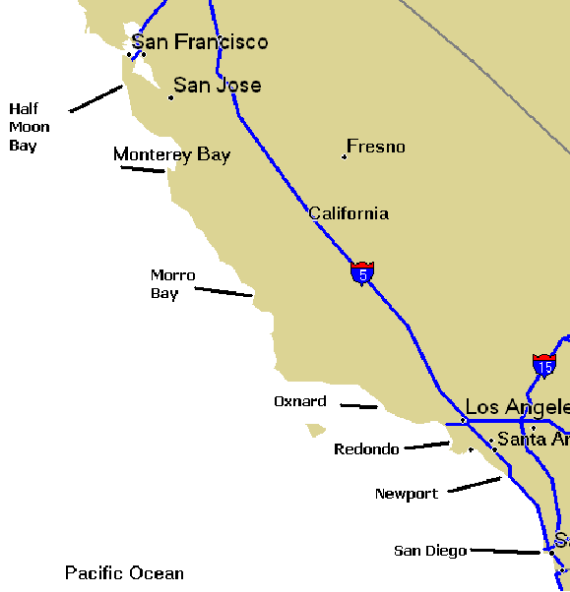Provide an extensive narrative of what is shown in the image.

The image depicts a detailed map outlining the route from San Francisco to San Diego along the California coastline. Key geographic locations are clearly labeled, including major cities such as San Francisco, San Jose, Los Angeles, and San Diego. The Interstate 5 (I-5), a significant thoroughfare for this journey, is prominently highlighted in blue, indicating its importance as a major route connecting these destinations. Additional landmarks and regions, including Half Moon Bay, Monterey Bay, Morro Bay, and the Pacific Ocean, provide context for travelers. This map serves as a navigational aid for those planning an adventurous journey down California's stunning coast.